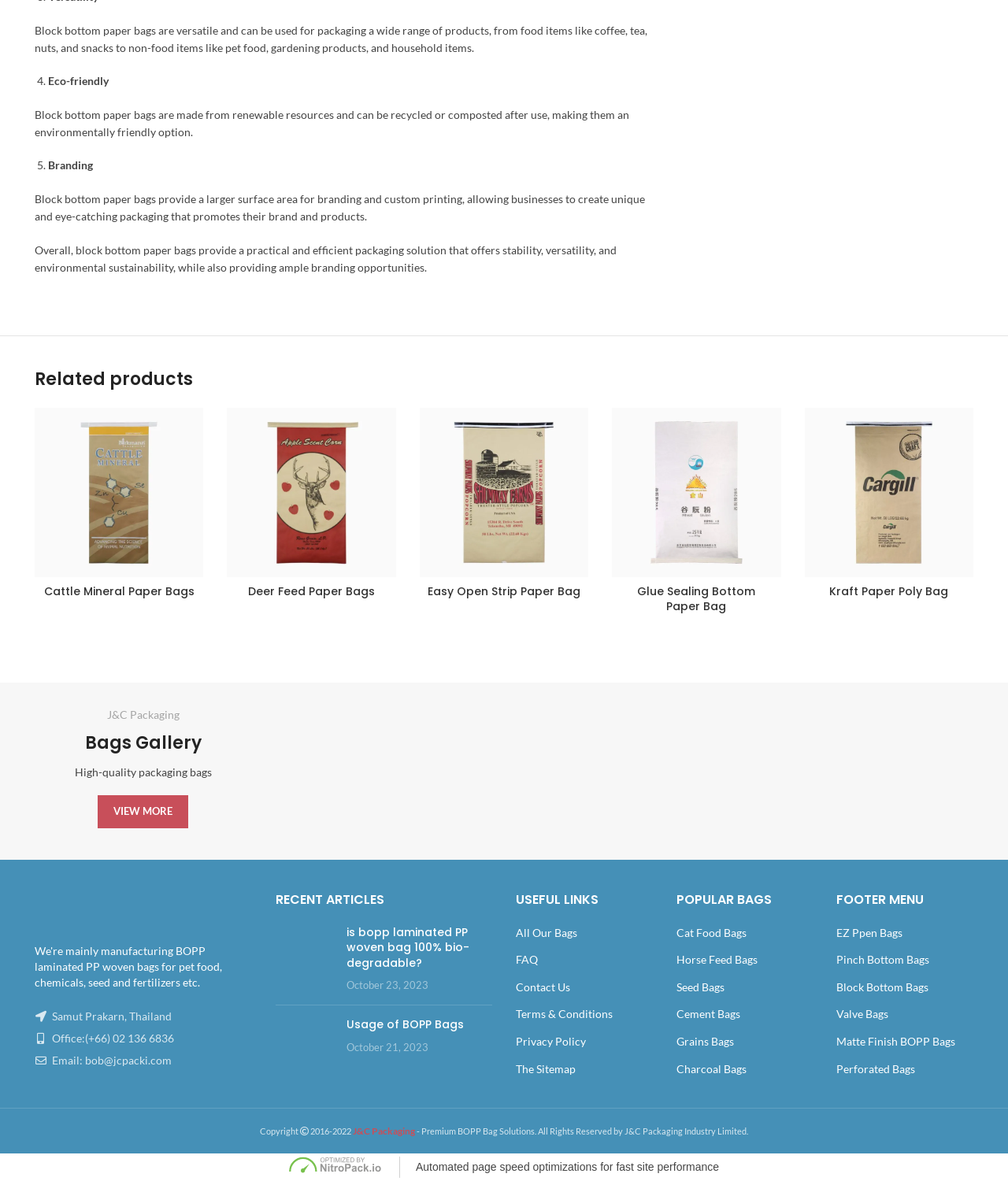Based on the image, provide a detailed and complete answer to the question: 
How many related products are listed?

I counted the number of related products listed under the 'Related products' heading, which are 'Cattle mineral paper bags', 'Deer feed paper bag', 'Easy Open Strip Paper Bag', 'Glue sealing bottom paper bag', and 'Kraft Paper Poly Bag'. There are 5 related products in total.